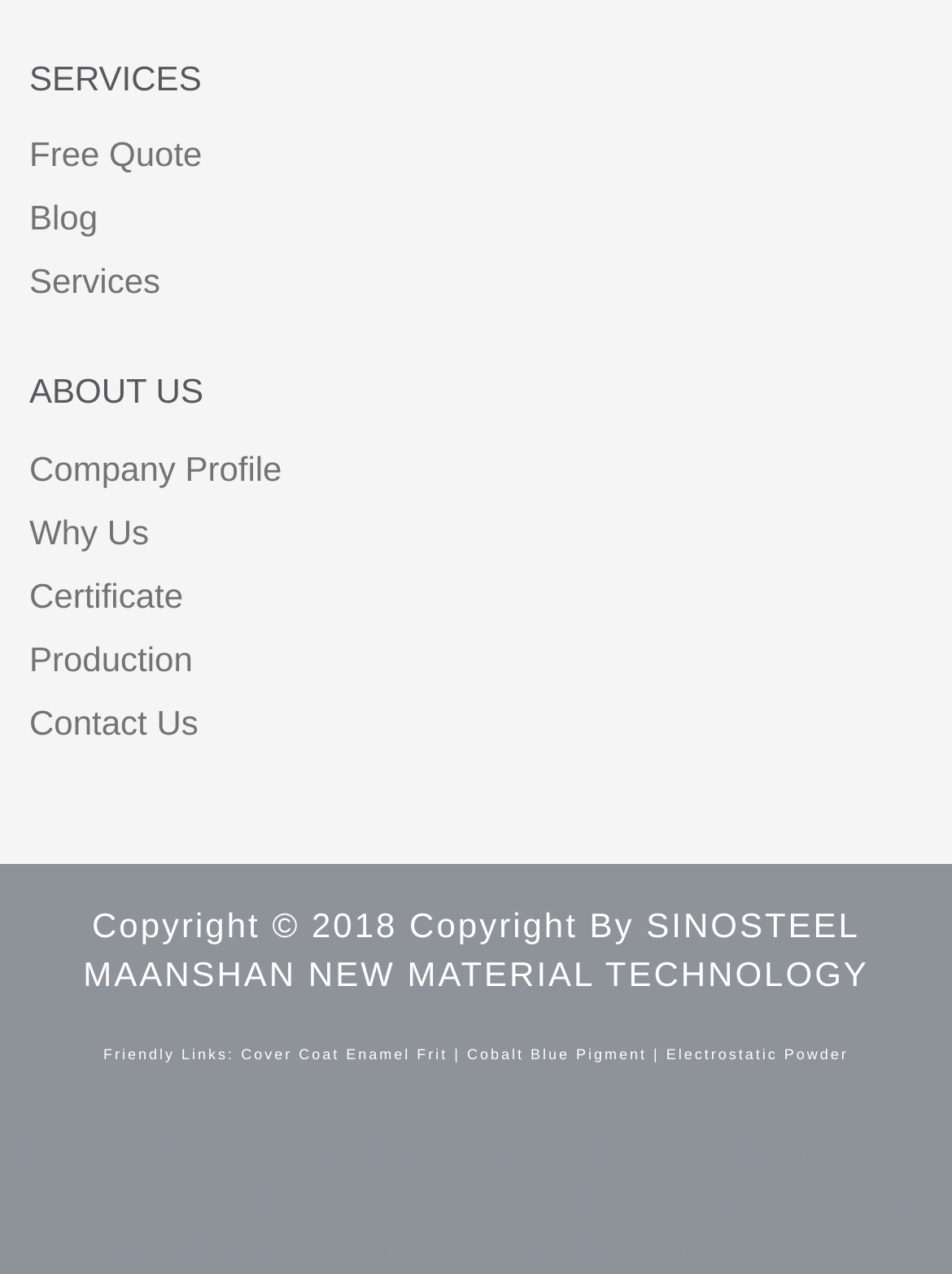What is the year of copyright?
Provide a detailed answer to the question, using the image to inform your response.

The copyright information at the bottom of the page states 'Copyright © 2018 Copyright By SINOSTEEL MAANSHAN NEW MATERIAL TECHNOLOGY', which indicates that the year of copyright is 2018.